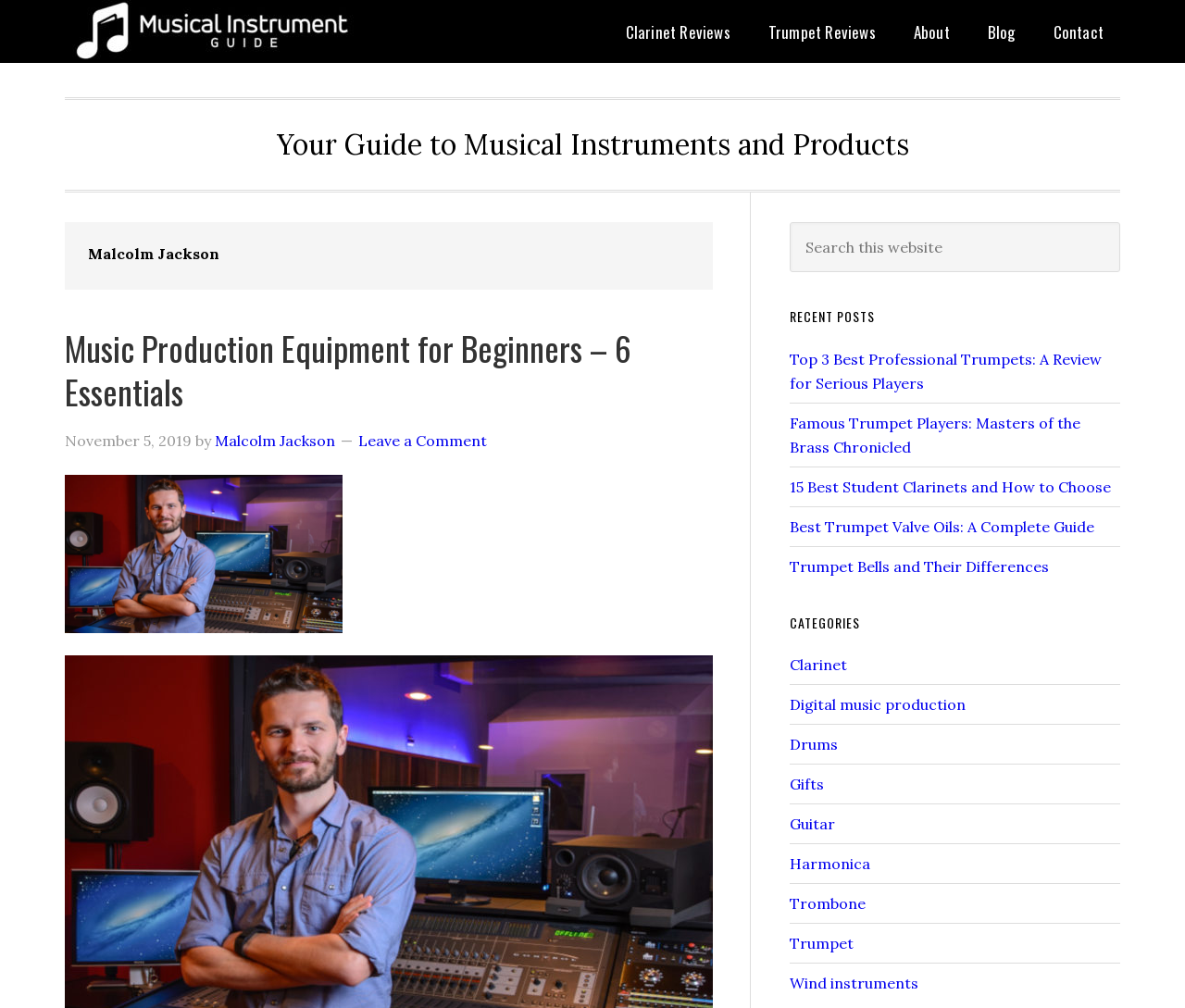Please locate the bounding box coordinates of the region I need to click to follow this instruction: "Visit Trumpet Reviews".

[0.634, 0.0, 0.753, 0.062]